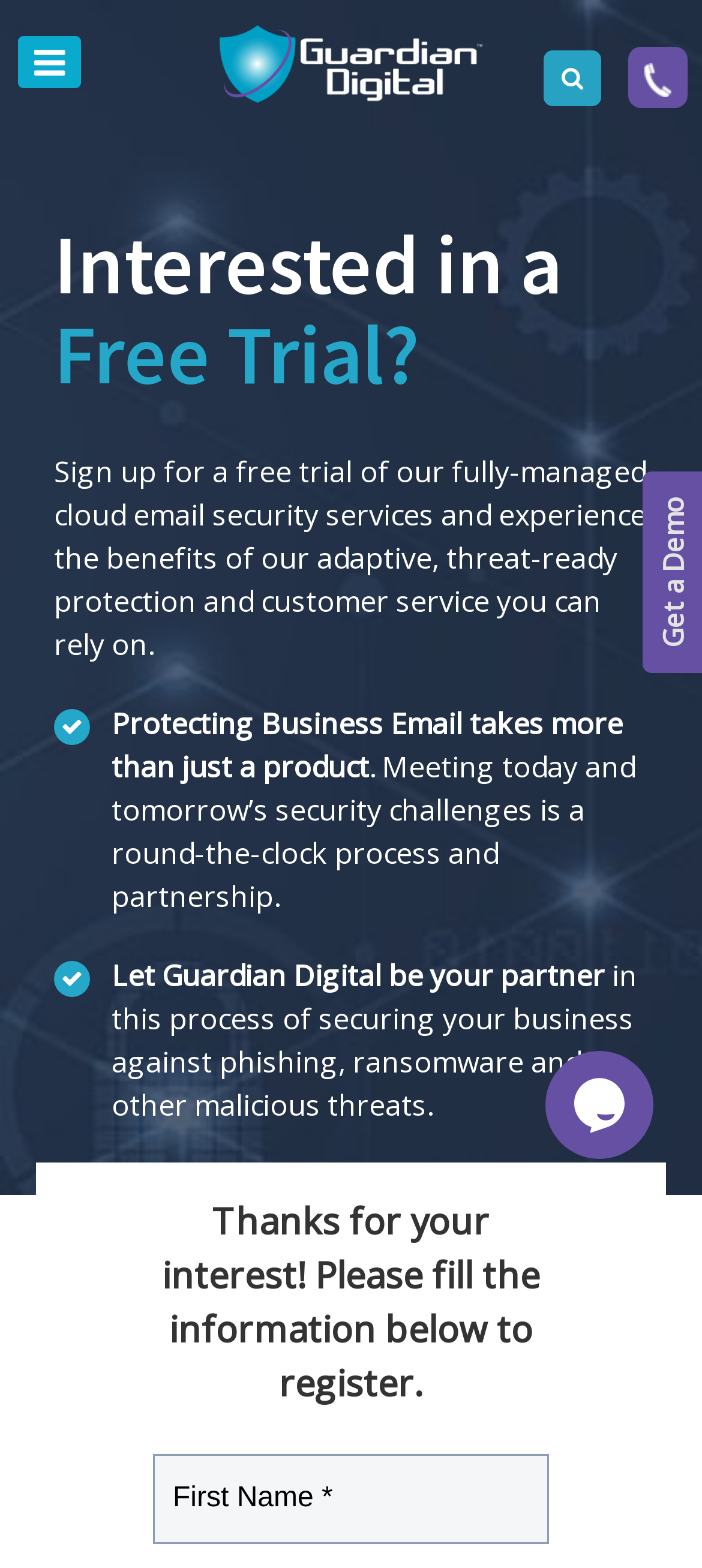Generate a comprehensive caption for the webpage you are viewing.

The webpage appears to be a landing page for a company called Guardian Digital, which offers email security solutions. At the top left, there is a link to the company's homepage, accompanied by a logo image. On the top right, there are three links: "Search", a phone icon, and "Get a Demo".

Below the top navigation, there is a prominent heading that reads "Interested in a Free Trial?" followed by a descriptive paragraph that explains the benefits of the company's cloud email security services. This is accompanied by a few sentences of text that emphasize the importance of protecting business email from security challenges.

Further down the page, there is a call-to-action section where visitors are encouraged to fill out a form to register for a free trial. The form includes a text box to input a first name, which is not required.

On the right side of the page, there is an iframe containing a chat widget.